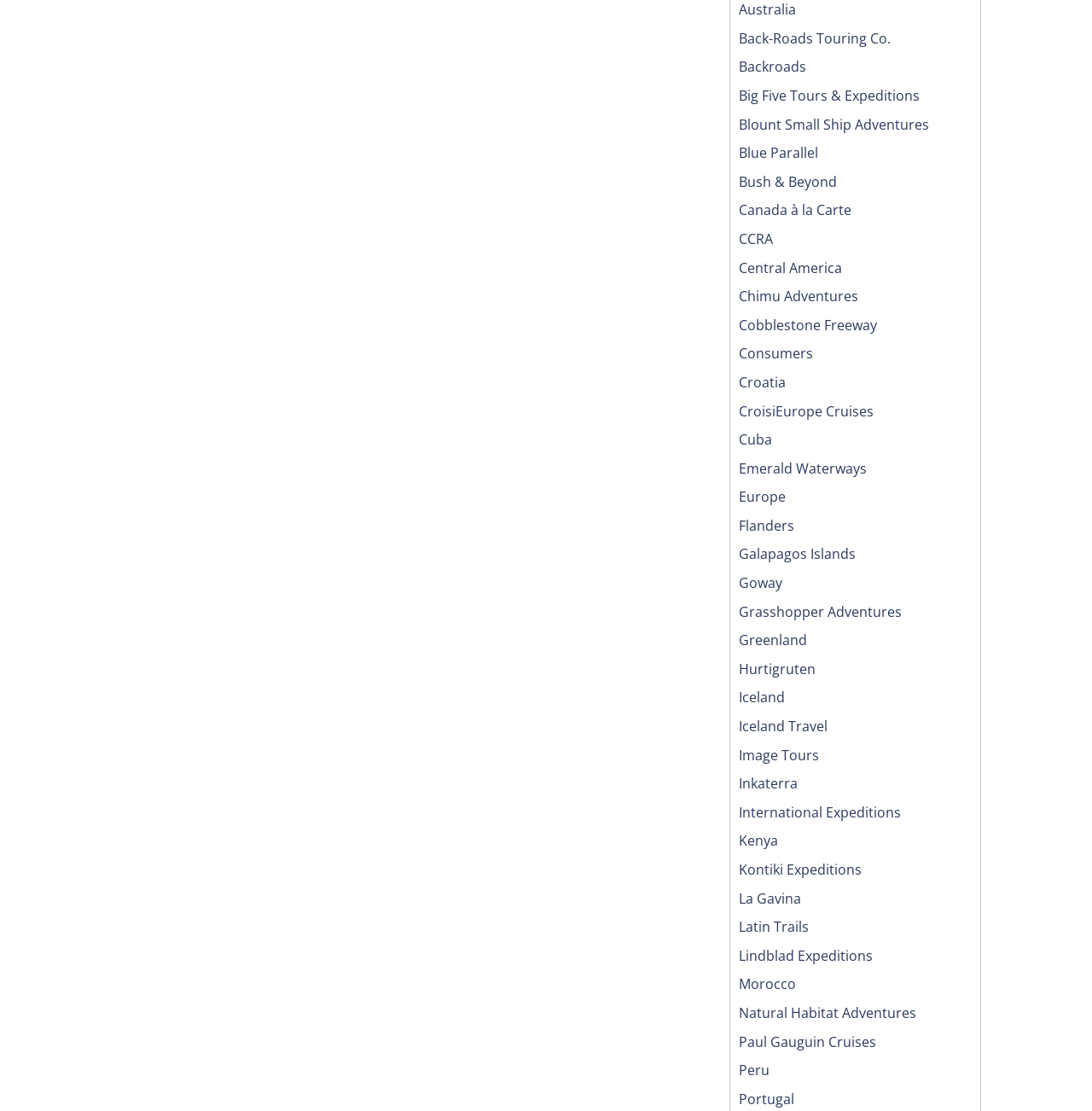What is the first tour operator listed?
Please respond to the question thoroughly and include all relevant details.

I looked at the list of links and found that the first one that appears to be a tour operator is 'Back-Roads Touring Co.'.